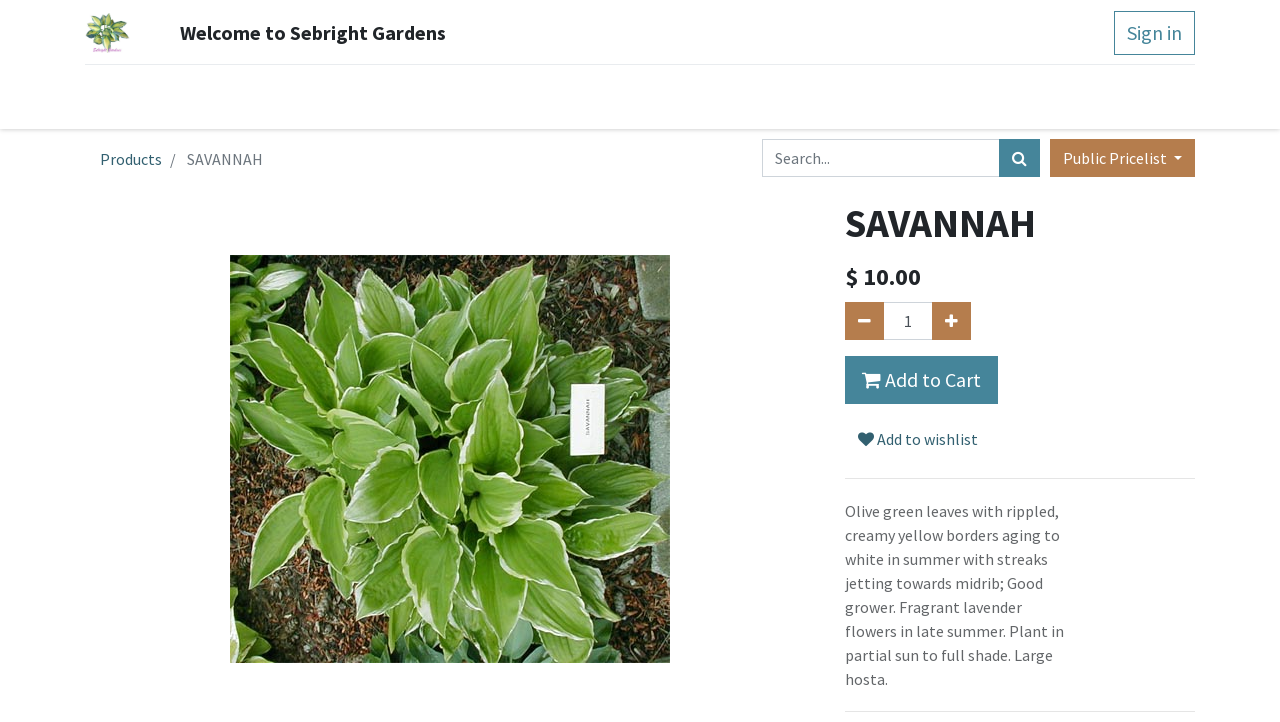Please provide the bounding box coordinates for the element that needs to be clicked to perform the following instruction: "Click the 'FREE GIFT' link". The coordinates should be given as four float numbers between 0 and 1, i.e., [left, top, right, bottom].

None